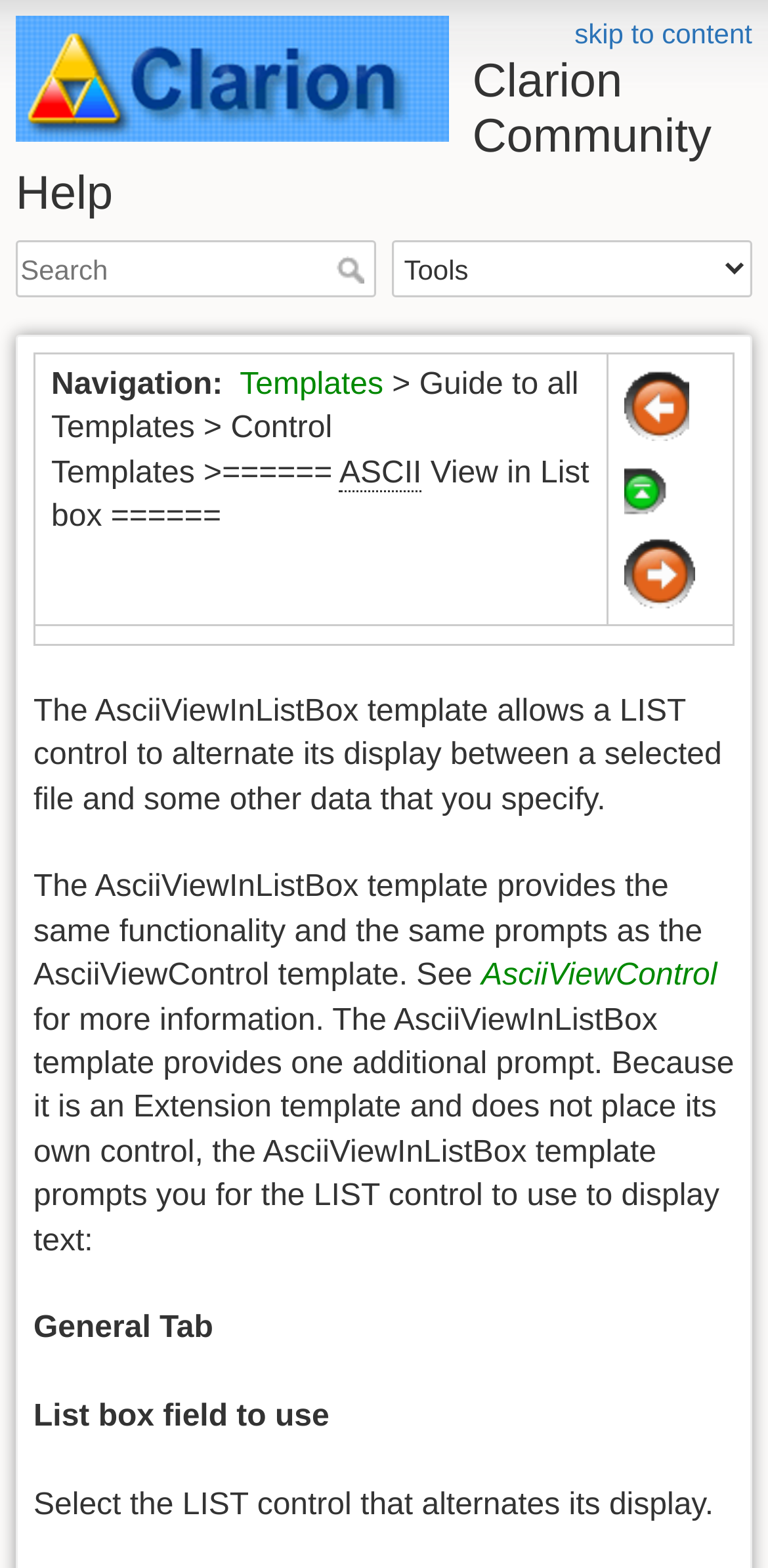Predict the bounding box of the UI element that fits this description: "title="templates.htm"".

[0.812, 0.301, 0.869, 0.322]